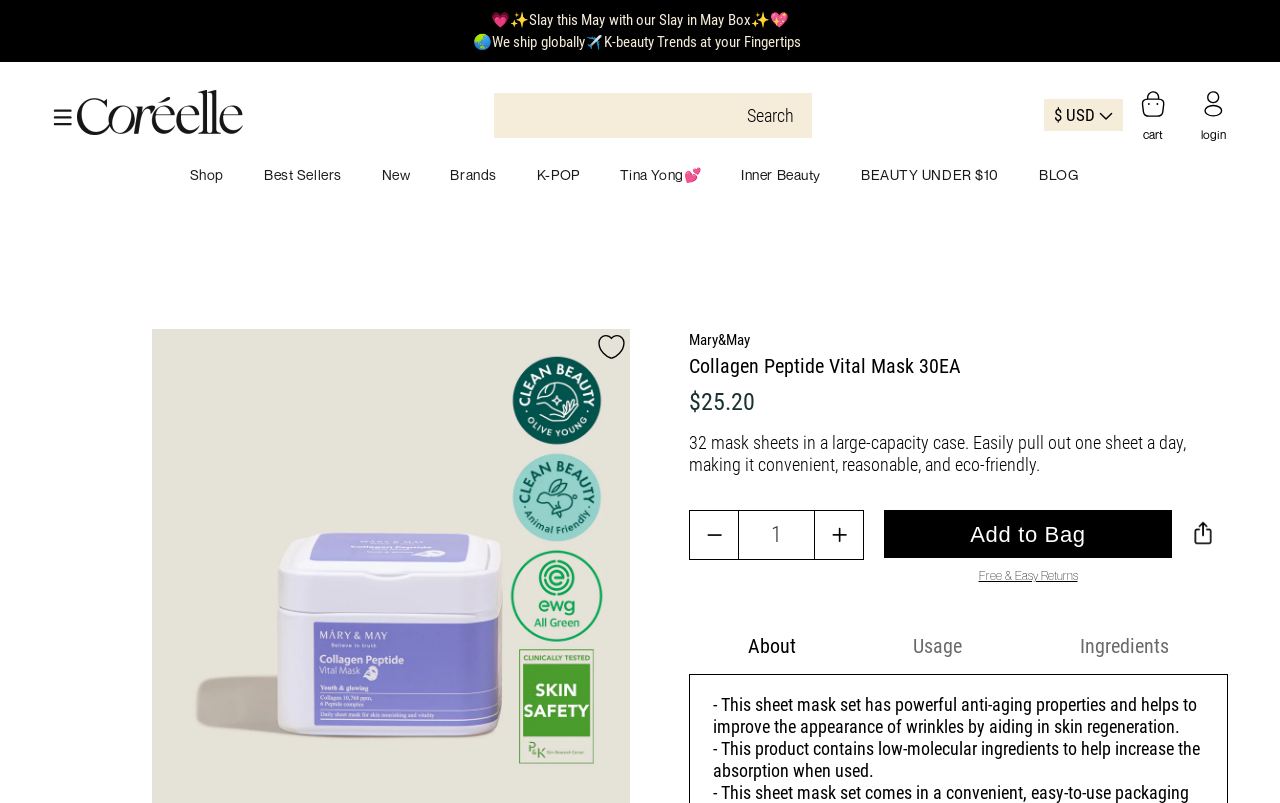Present a detailed account of what is displayed on the webpage.

This webpage is an e-commerce product page for the "Collagen Peptide Vital Mask 30EA" from Coréelle. At the top, there are several links and buttons, including a search bar, a cart button, and a login button. Below that, there is a navigation menu with links to different sections of the website, such as "Shop", "Best Sellers", and "BLOG".

The main product image is located on the left side of the page, showing the packaging of the mask set. To the right of the image, there is a heading with the product name, followed by the price "$25.20" and a brief product description, which is the same as the meta description: "32 mask sheets in a large-capacity case. Easily pull out one sheet a day, making it convenient, reasonable, and eco-friendly."

Below the product description, there is a textbox and an "Add to Bag" button. There is also a link to "Free & Easy Returns" and a button with an image. Further down, there are three links to "About", "Usage", and "Ingredients" related to the product.

The page also features two blocks of text that describe the product's benefits, including its anti-aging properties and the use of low-molecular ingredients to increase absorption.